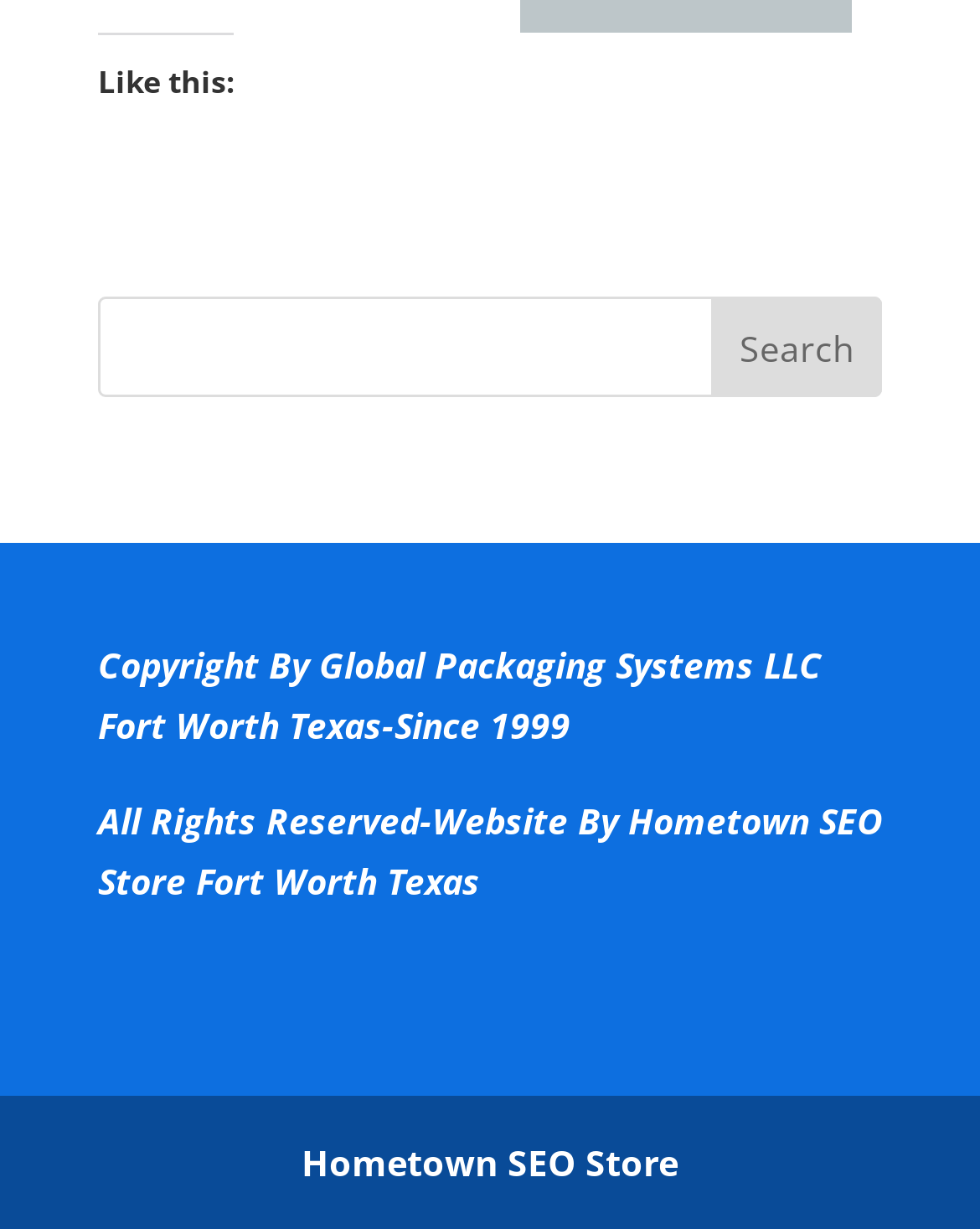Identify the bounding box of the HTML element described as: "name="s"".

[0.1, 0.241, 0.9, 0.323]